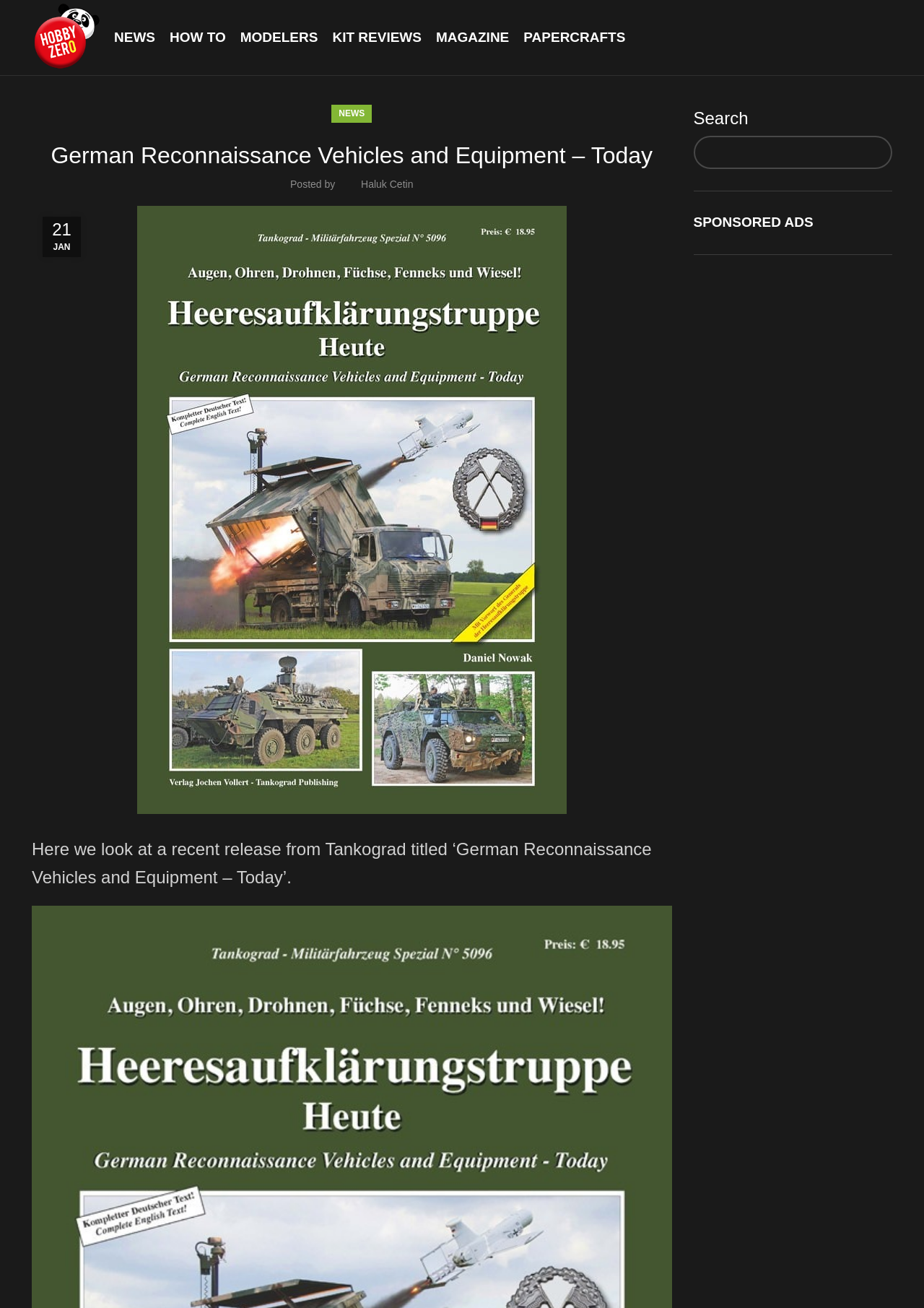Please determine and provide the text content of the webpage's heading.

German Reconnaissance Vehicles and Equipment – Today